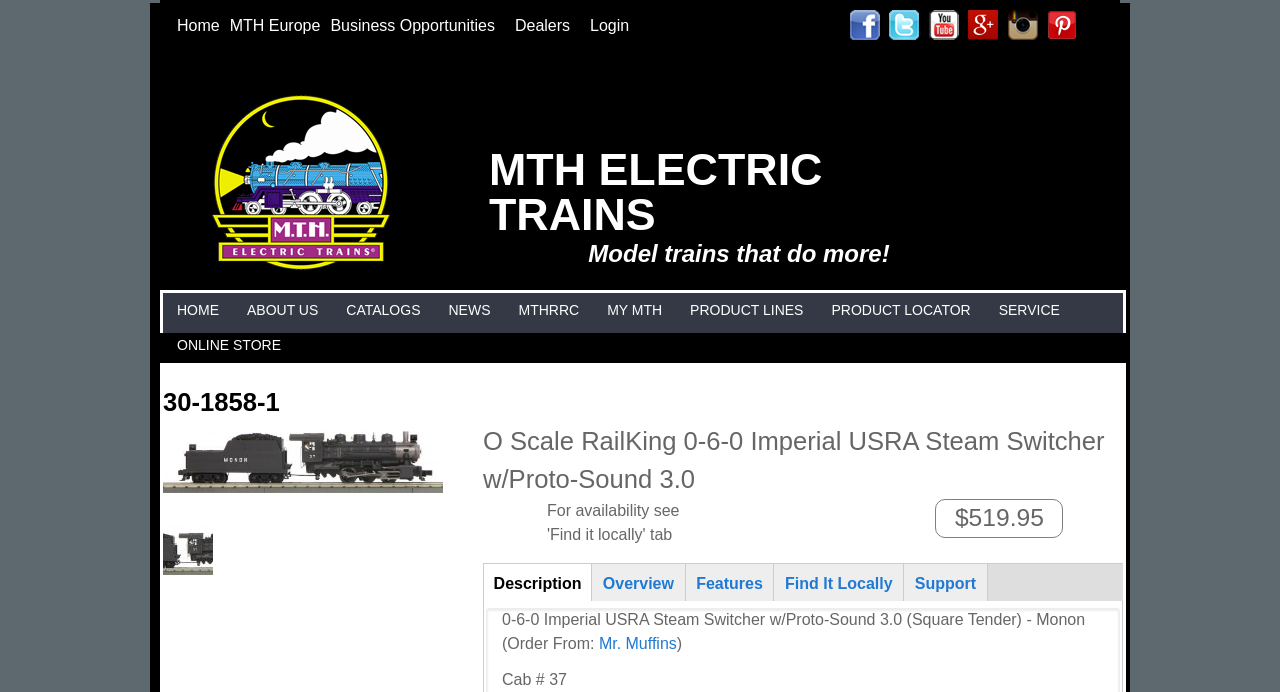Identify the bounding box coordinates of the area you need to click to perform the following instruction: "Check the product description".

[0.392, 0.884, 0.848, 0.943]